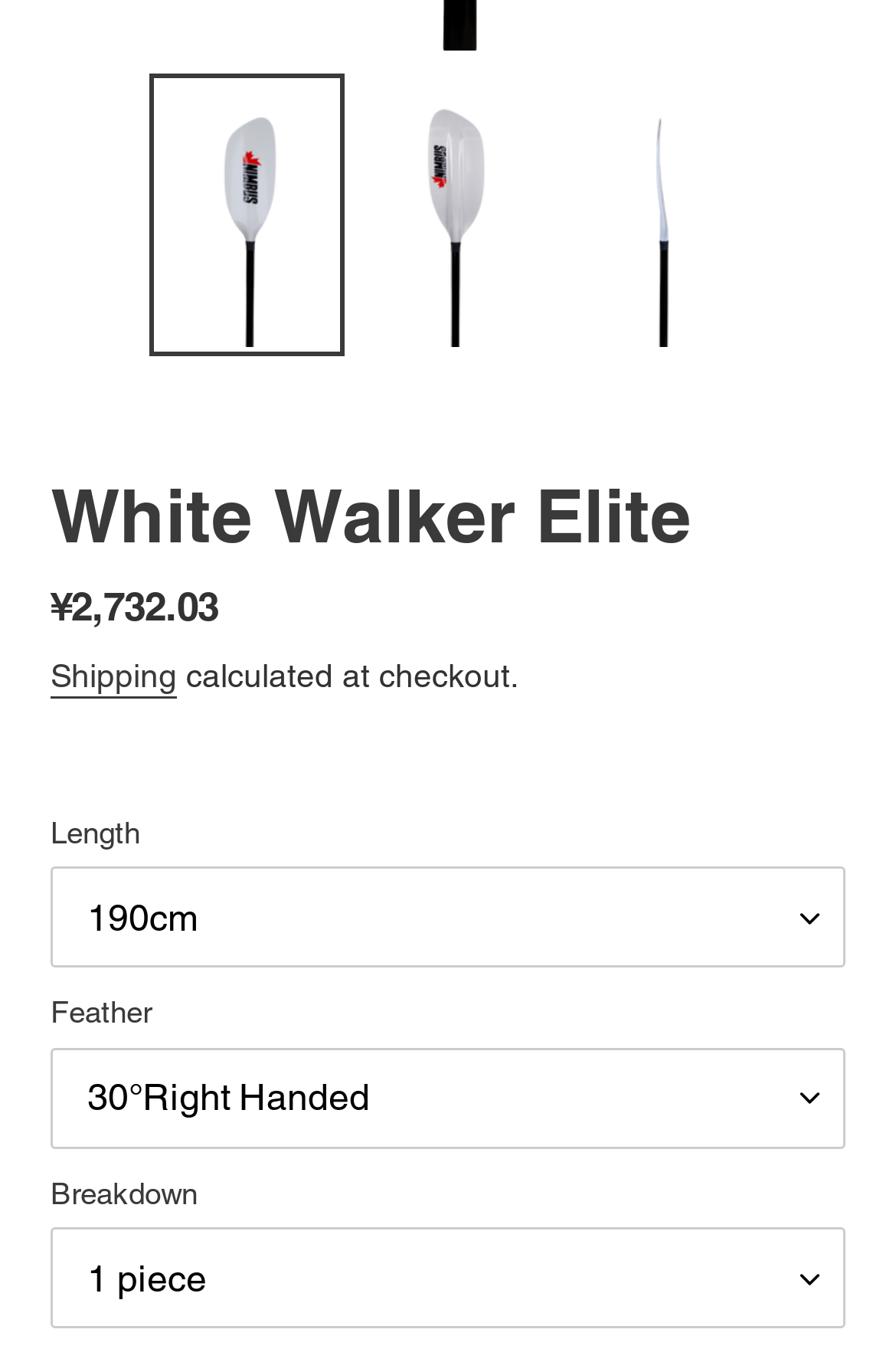What options are available for the length of the product?
From the image, respond with a single word or phrase.

Unknown